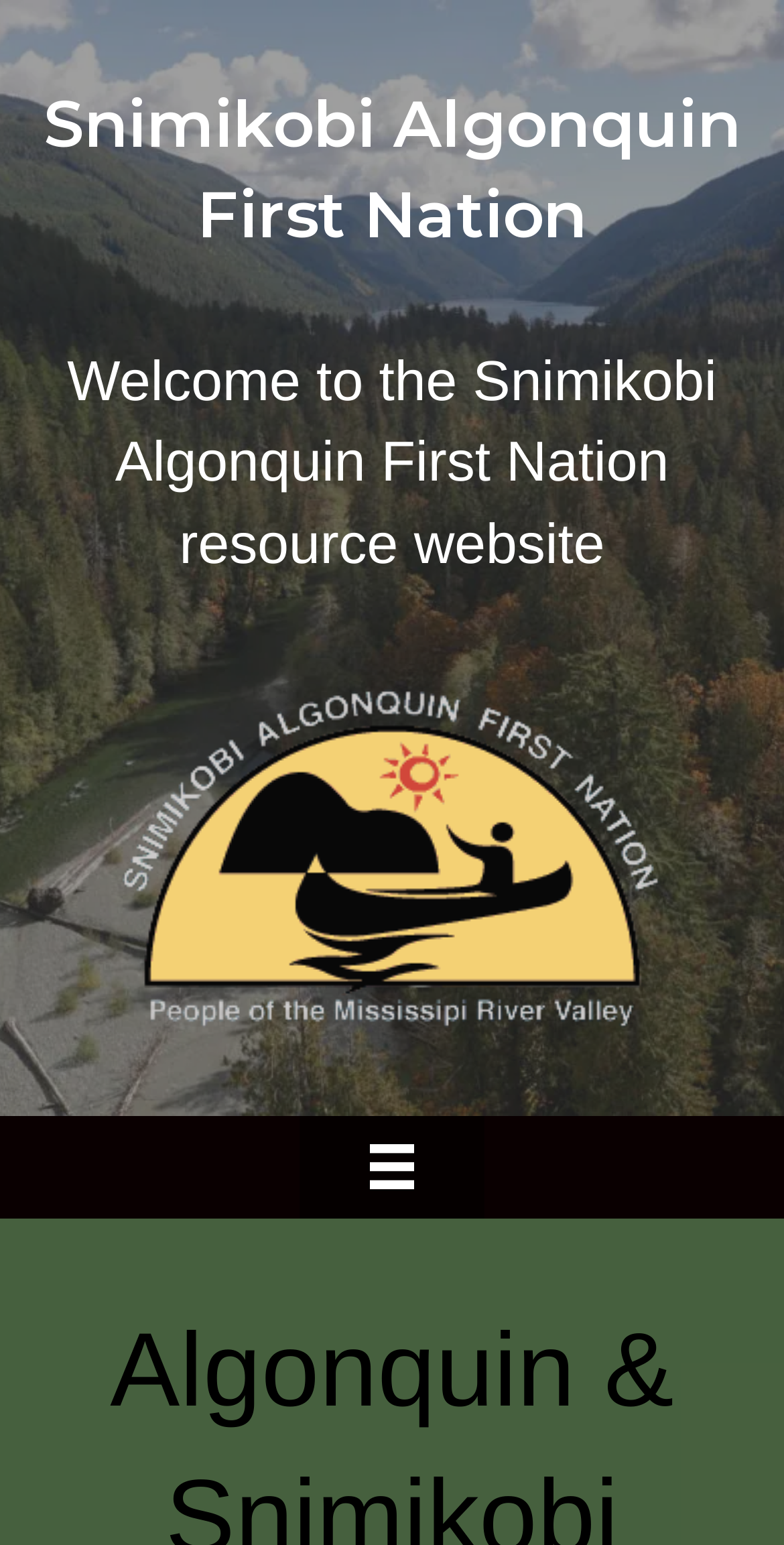Provide the bounding box coordinates for the UI element described in this sentence: "aria-label="Menu"". The coordinates should be four float values between 0 and 1, i.e., [left, top, right, bottom].

[0.382, 0.723, 0.618, 0.788]